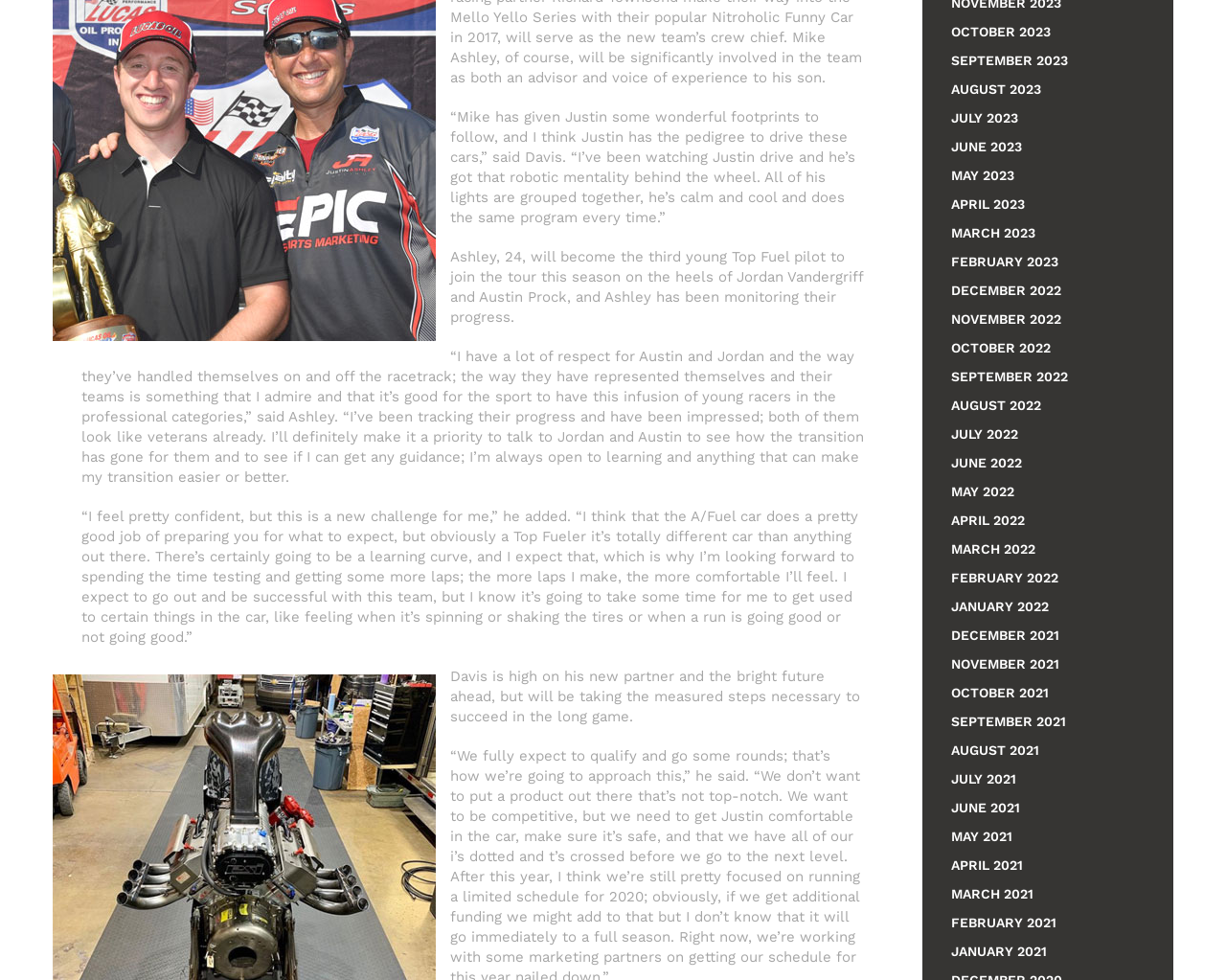Can you find the bounding box coordinates of the area I should click to execute the following instruction: "View OCTOBER 2023 news"?

[0.775, 0.024, 0.857, 0.04]